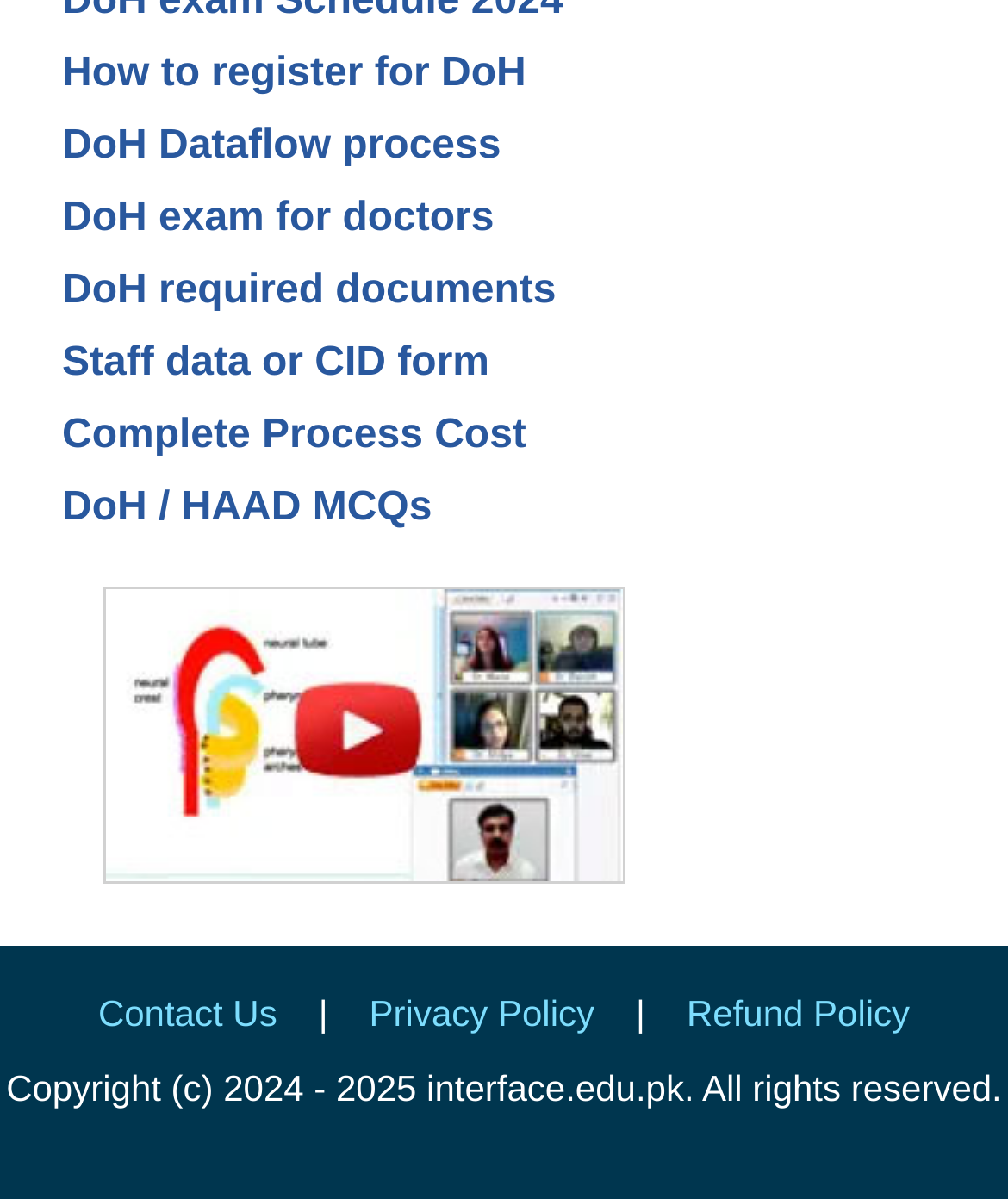What is the purpose of the video thumbnail?
Look at the image and respond with a one-word or short-phrase answer.

To provide information